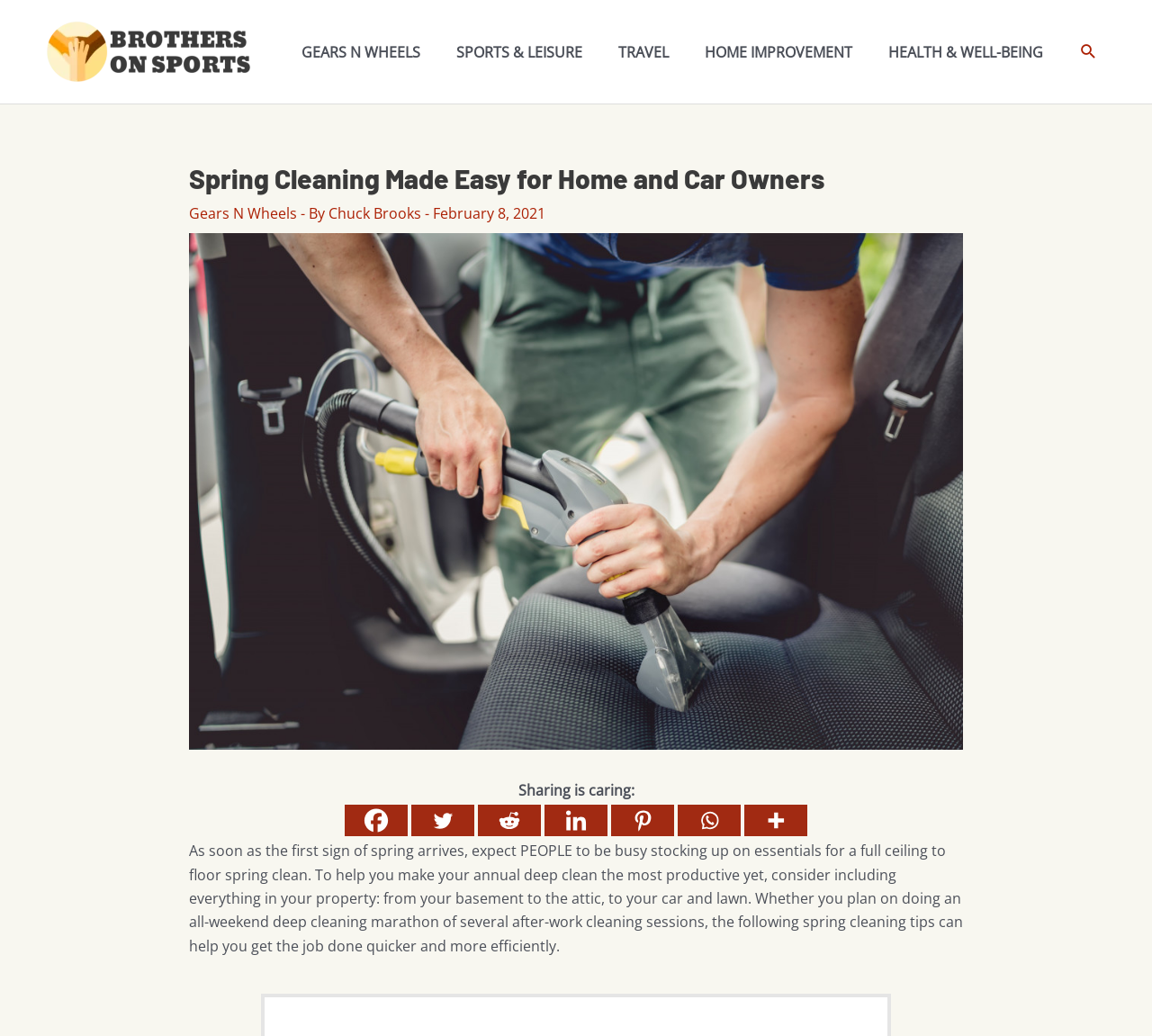Determine the bounding box coordinates of the section I need to click to execute the following instruction: "Search for something". Provide the coordinates as four float numbers between 0 and 1, i.e., [left, top, right, bottom].

[0.937, 0.041, 0.953, 0.059]